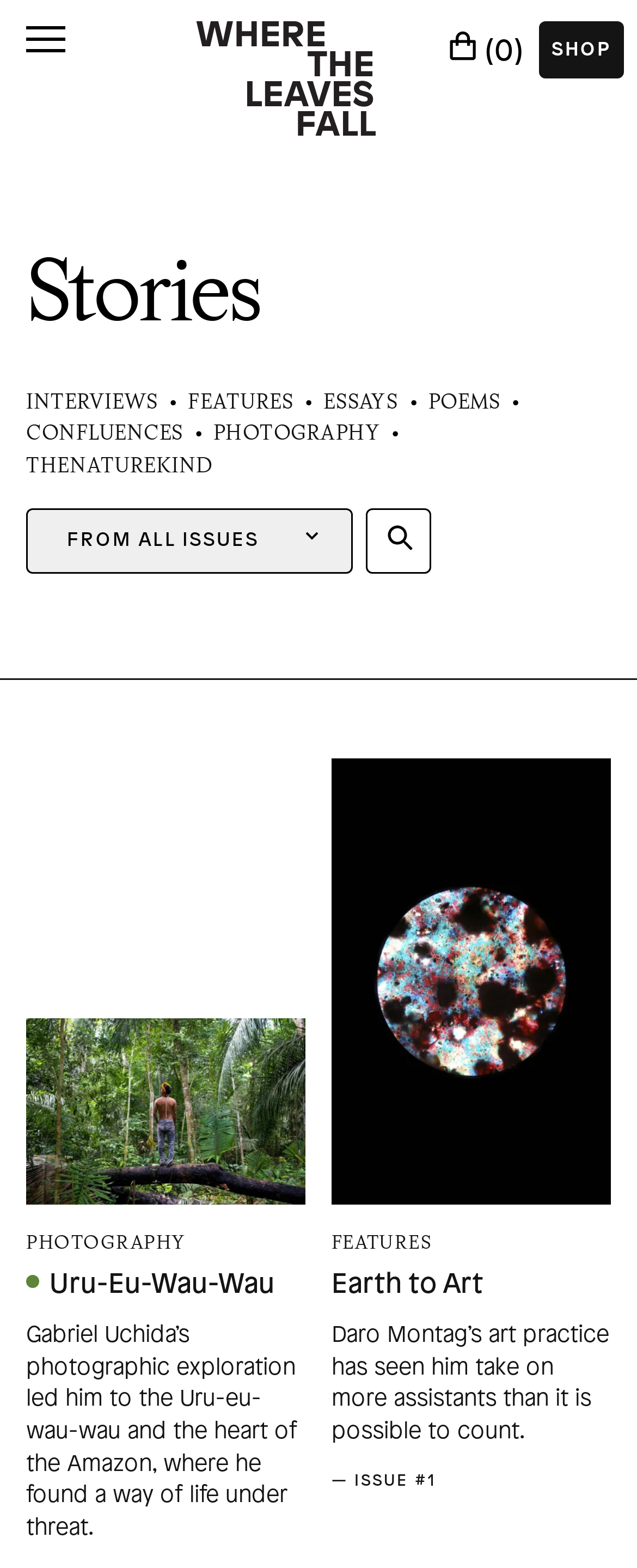Please determine the bounding box coordinates of the element to click on in order to accomplish the following task: "Select an option from the dropdown". Ensure the coordinates are four float numbers ranging from 0 to 1, i.e., [left, top, right, bottom].

[0.041, 0.324, 0.554, 0.366]